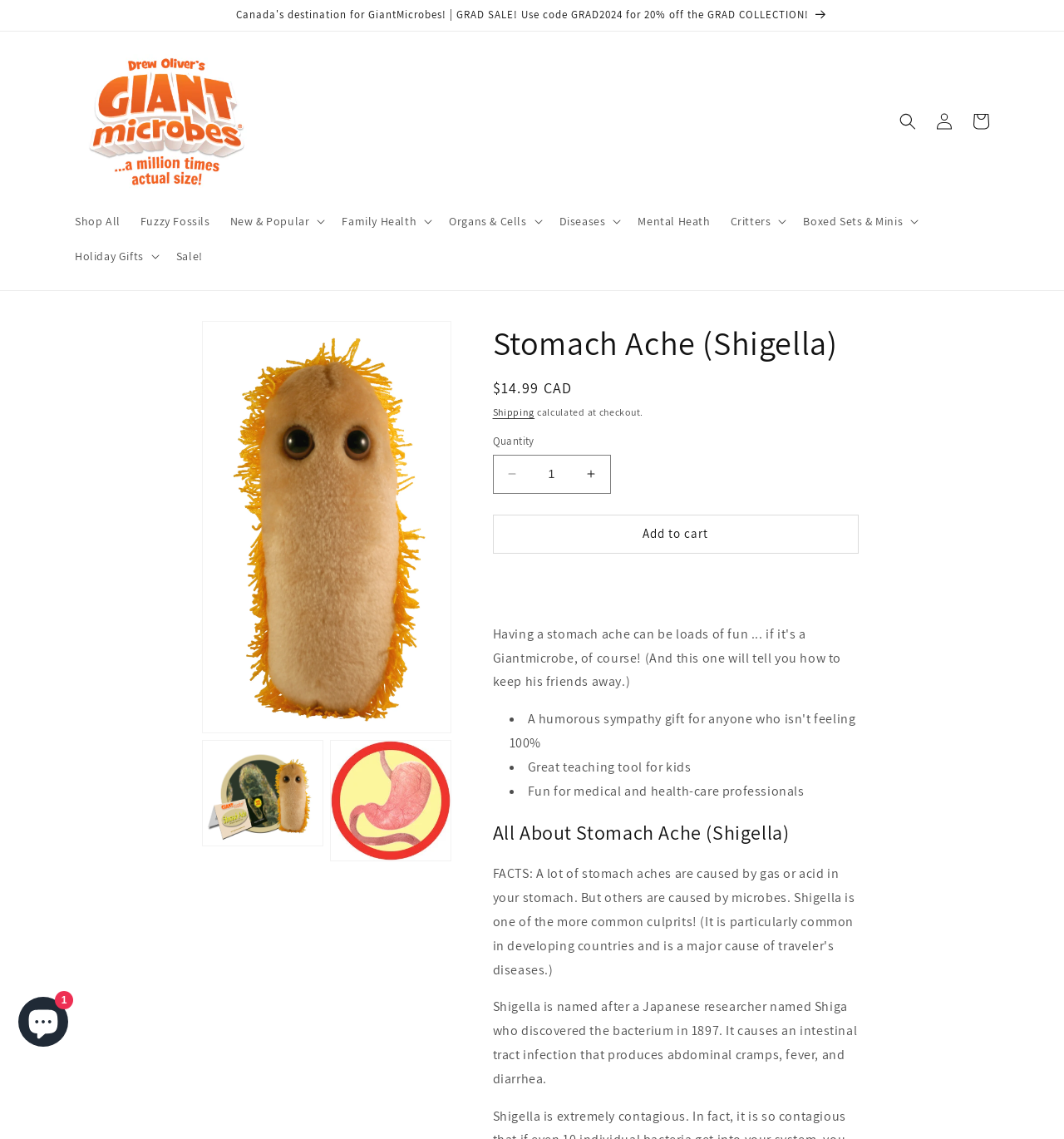Locate the bounding box coordinates of the clickable area needed to fulfill the instruction: "Click on the 'New & Popular' button".

[0.207, 0.179, 0.312, 0.209]